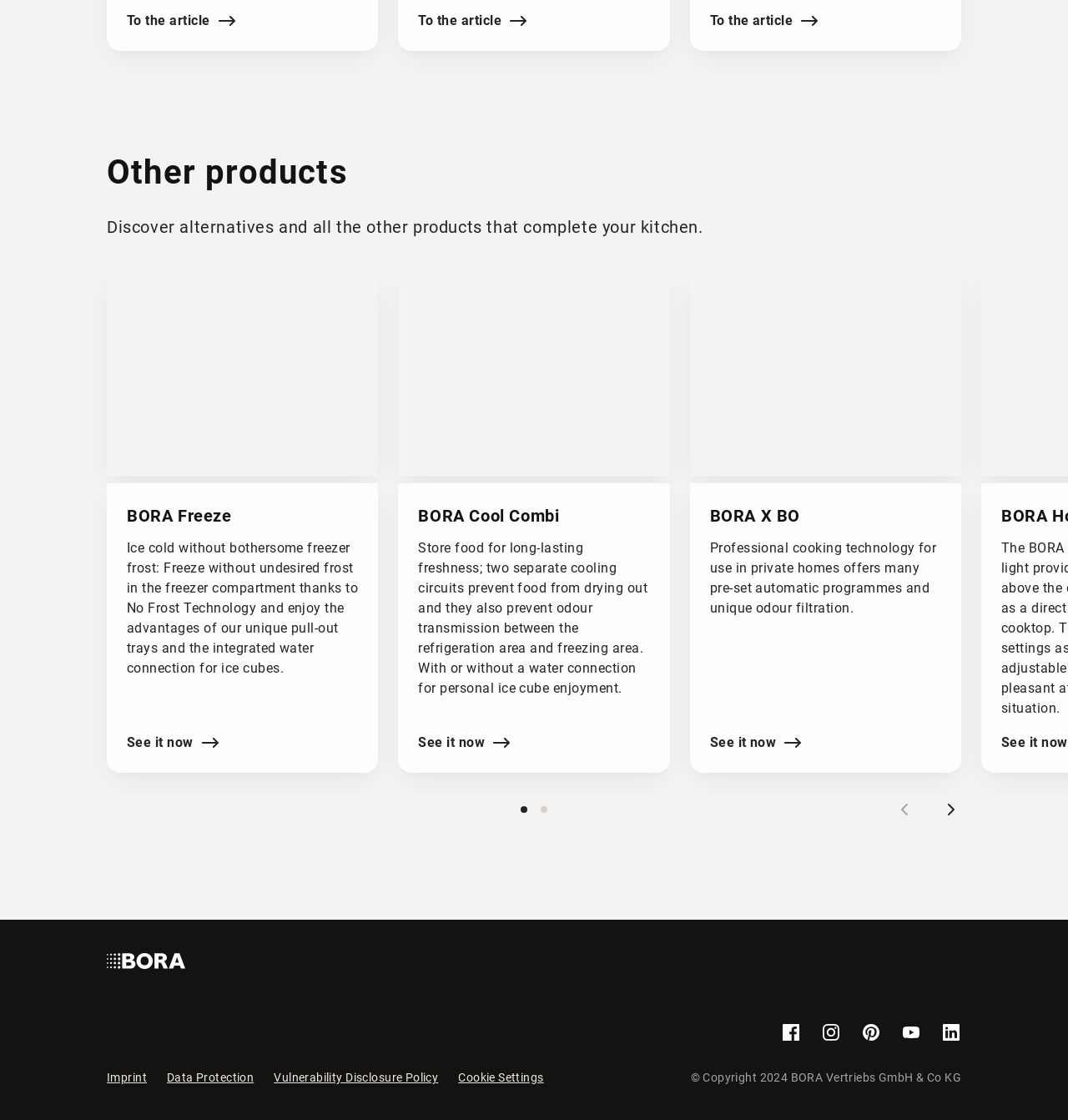Find the bounding box coordinates of the element's region that should be clicked in order to follow the given instruction: "View imprint". The coordinates should consist of four float numbers between 0 and 1, i.e., [left, top, right, bottom].

[0.1, 0.955, 0.137, 0.97]